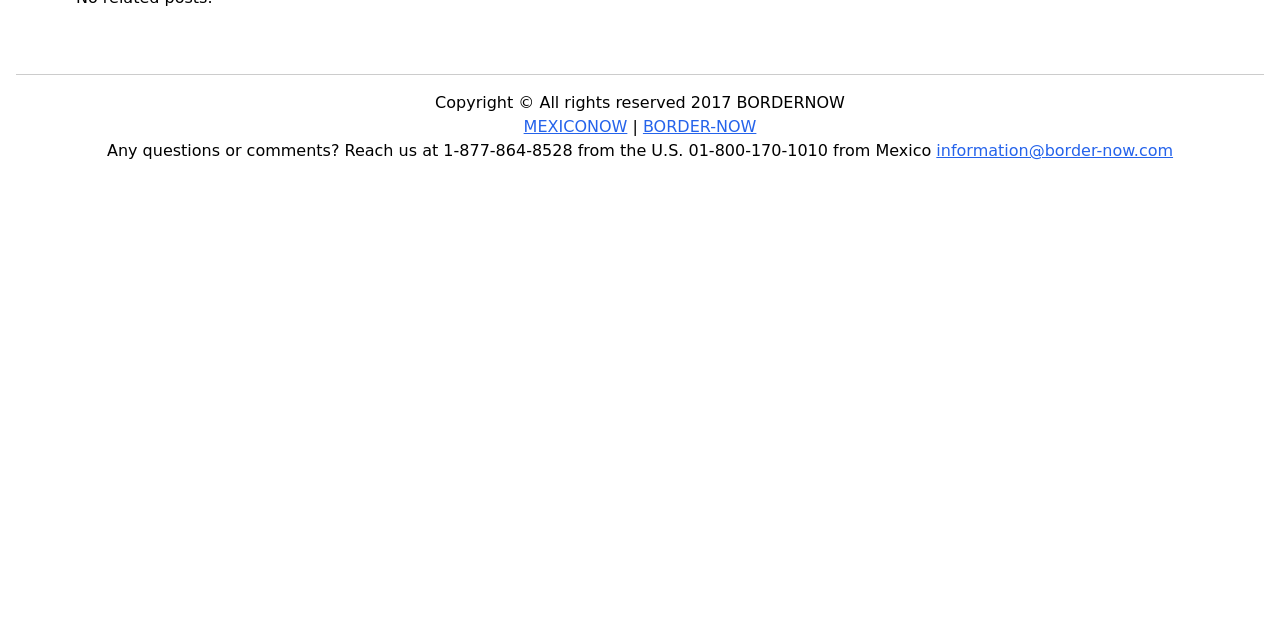Find the bounding box coordinates for the HTML element described as: "MEXICONOW". The coordinates should consist of four float values between 0 and 1, i.e., [left, top, right, bottom].

[0.409, 0.183, 0.49, 0.212]